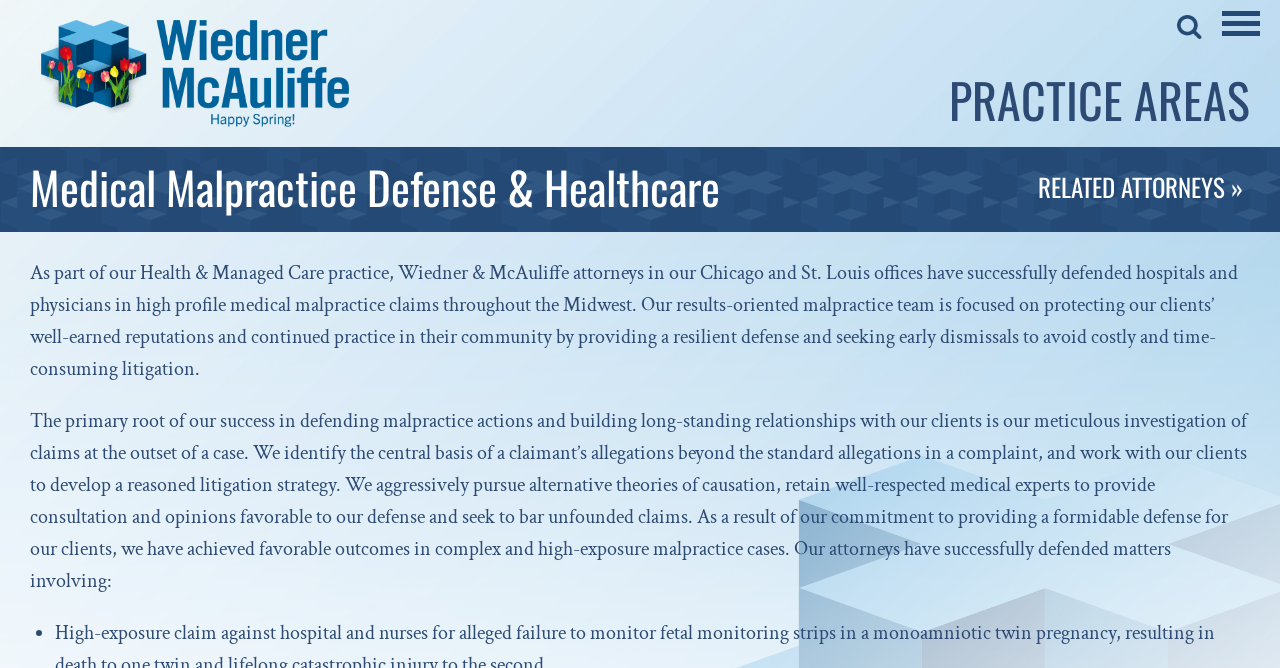Where are the law firm's offices located?
Please provide a comprehensive answer based on the details in the screenshot.

I found this information by reading the StaticText element that describes the law firm's practice area, which mentions the locations of their offices.